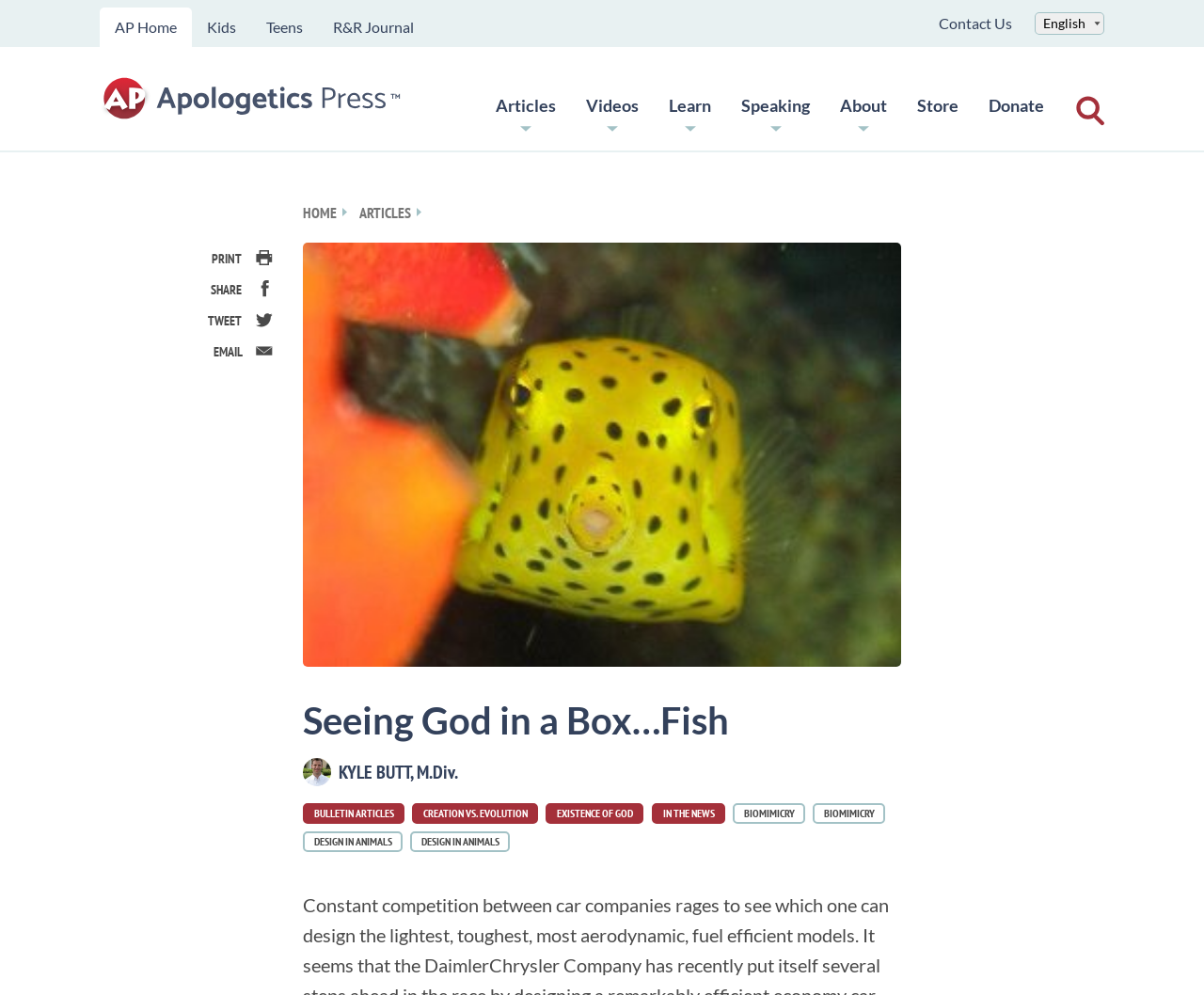Can you identify the bounding box coordinates of the clickable region needed to carry out this instruction: 'search for something'? The coordinates should be four float numbers within the range of 0 to 1, stated as [left, top, right, bottom].

[0.892, 0.096, 0.917, 0.127]